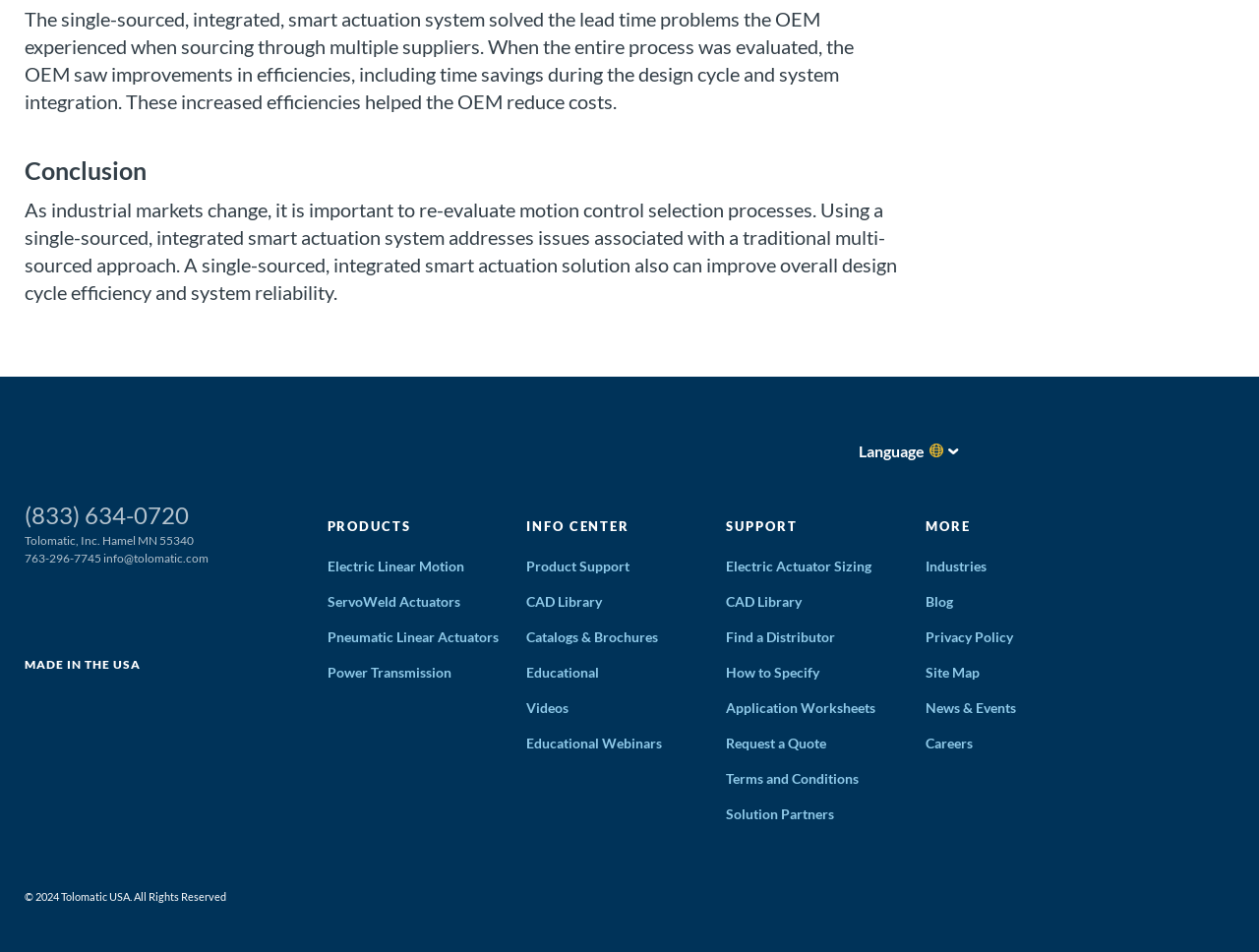Please determine the bounding box coordinates of the clickable area required to carry out the following instruction: "Read the blog". The coordinates must be four float numbers between 0 and 1, represented as [left, top, right, bottom].

[0.735, 0.623, 0.757, 0.641]